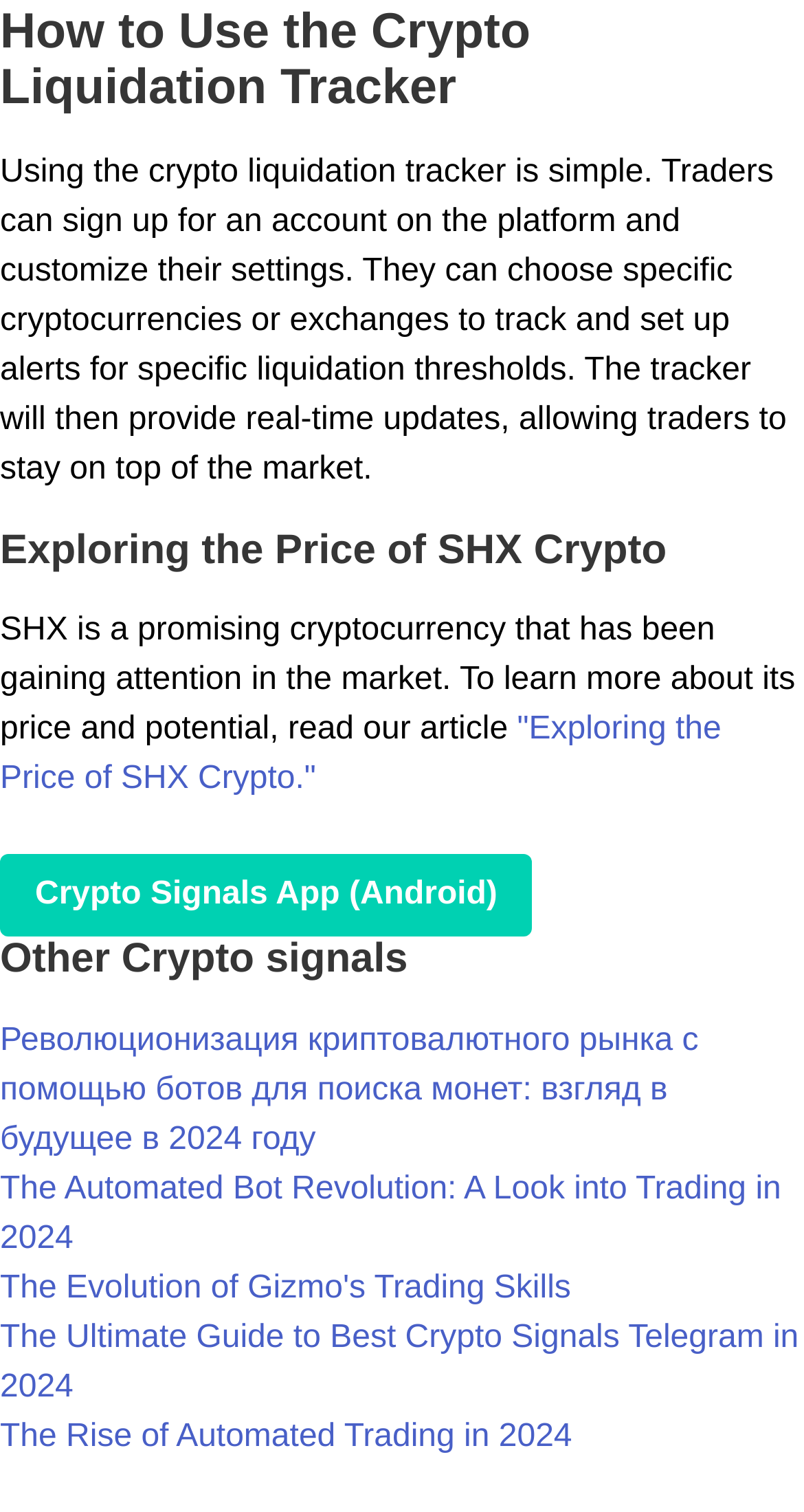How many articles are mentioned on the webpage?
Can you offer a detailed and complete answer to this question?

I counted 6 article links on the webpage, including 'Exploring the Price of SHX Crypto', 'Революционизация криптовалютного рынка с помощью ботов для поиска монет: взгляд в будущее в 2024 году', and 4 other articles related to crypto signals and trading.